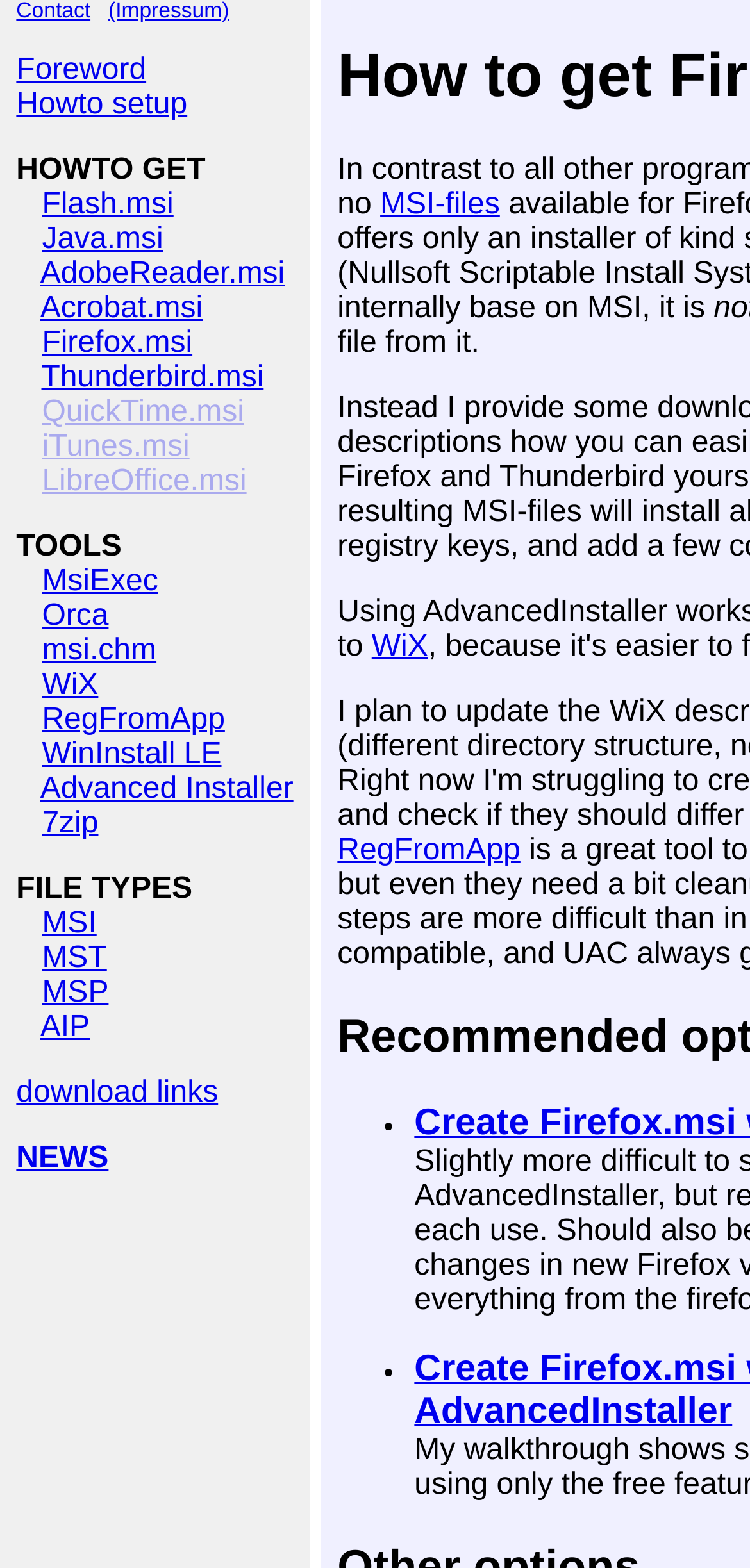Please locate the UI element described by "LibreOffice.msi" and provide its bounding box coordinates.

[0.056, 0.297, 0.329, 0.318]